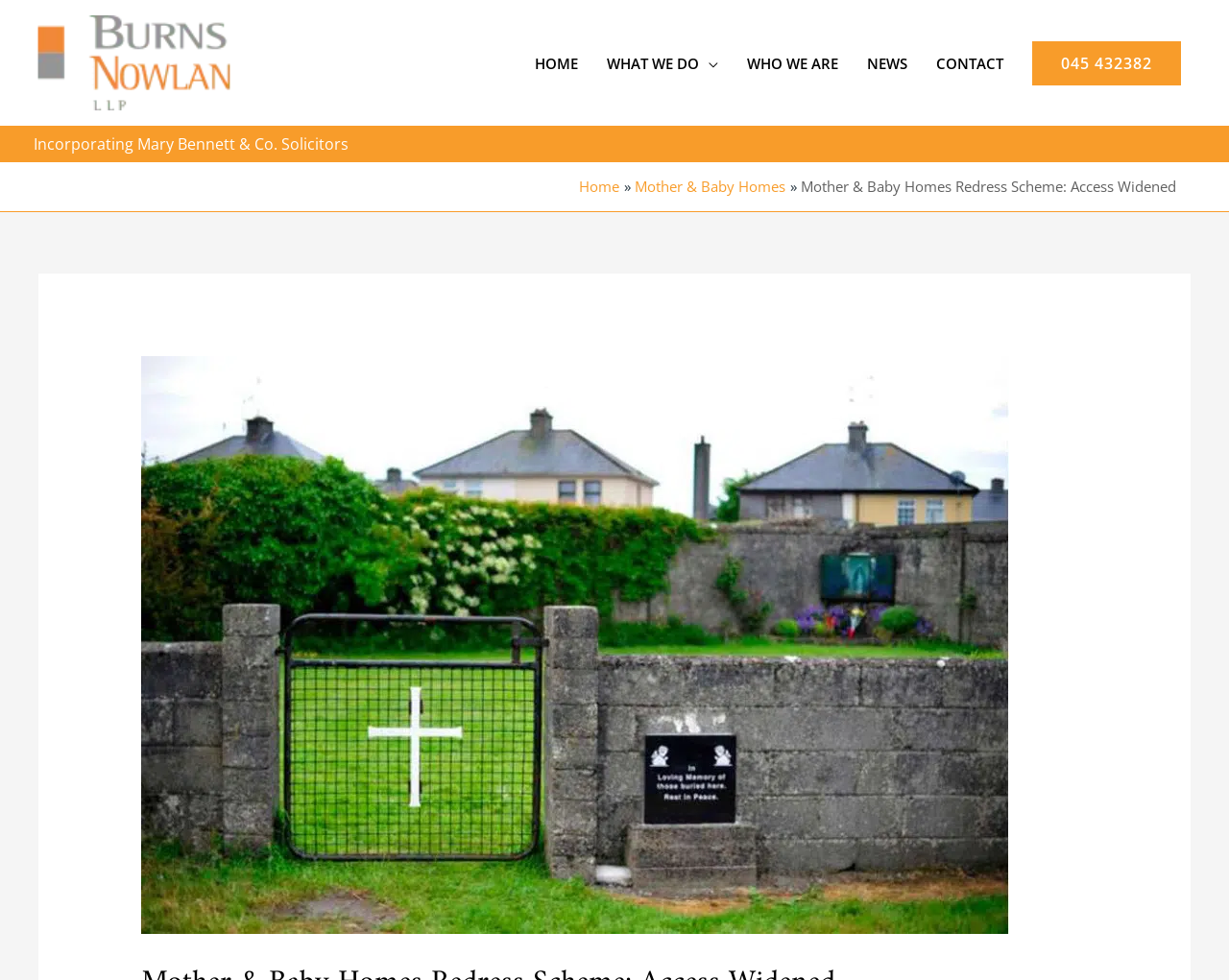Respond to the following query with just one word or a short phrase: 
What is the name of the law firm incorporated?

Mary Bennett & Co. Solicitors